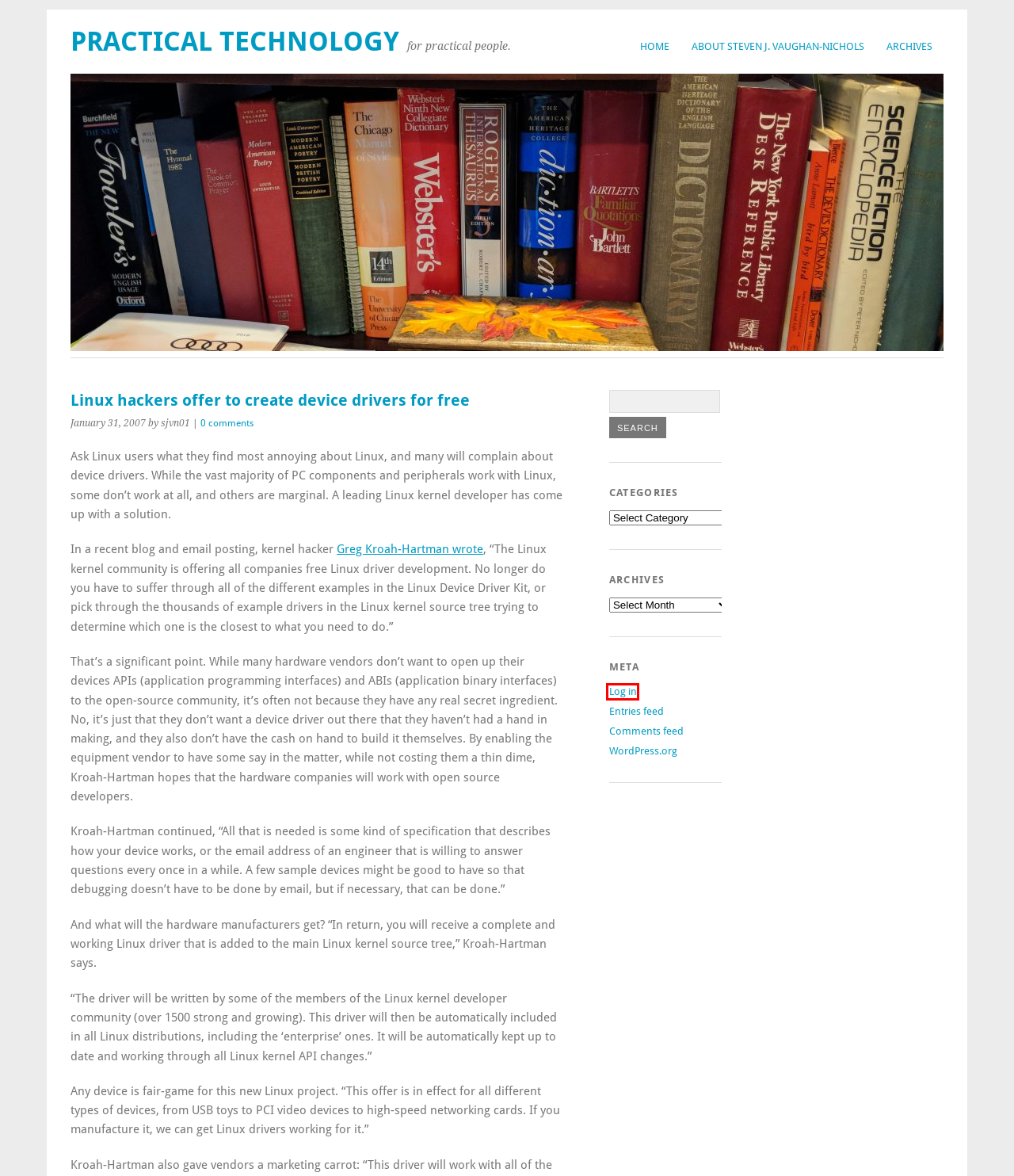Given a screenshot of a webpage with a red rectangle bounding box around a UI element, select the best matching webpage description for the new webpage that appears after clicking the highlighted element. The candidate descriptions are:
A. Log In ‹ Practical Technology — WordPress
B. Infrastructure |
C. Archives |
D. Microsoft & Novell’s Joint Lab |
E. Practical Technology
F. Blog Tool, Publishing Platform, and CMS – WordPress.org
G. About Steven J. Vaughan-Nichols |
H. Linux |

A